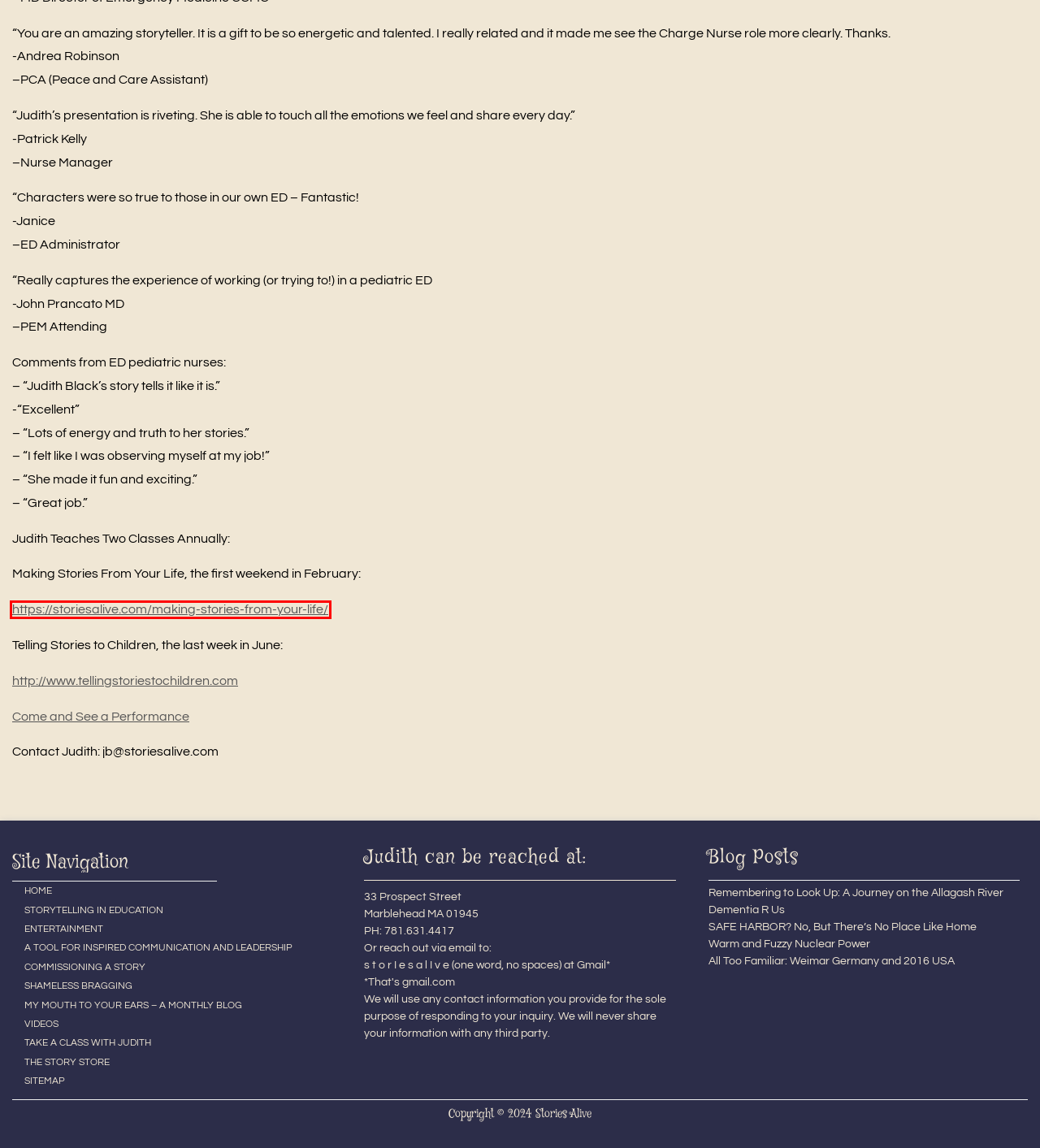You have a screenshot of a webpage with a red bounding box around an element. Identify the webpage description that best fits the new page that appears after clicking the selected element in the red bounding box. Here are the candidates:
A. Warm and Fuzzy Nuclear Power – Stories Alive
B. Sitemap – Stories Alive
C. Making Stories From Your Life – Stories Alive
D. Remembering to Look Up:  A Journey on the Allagash River – Stories Alive
E. Take A Class With Judith – Stories Alive
F. Schedule – Stories Alive
G. SAFE HARBOR? No, But There’s No Place Like Home – Stories Alive
H. The Story Store – Stories Alive

C